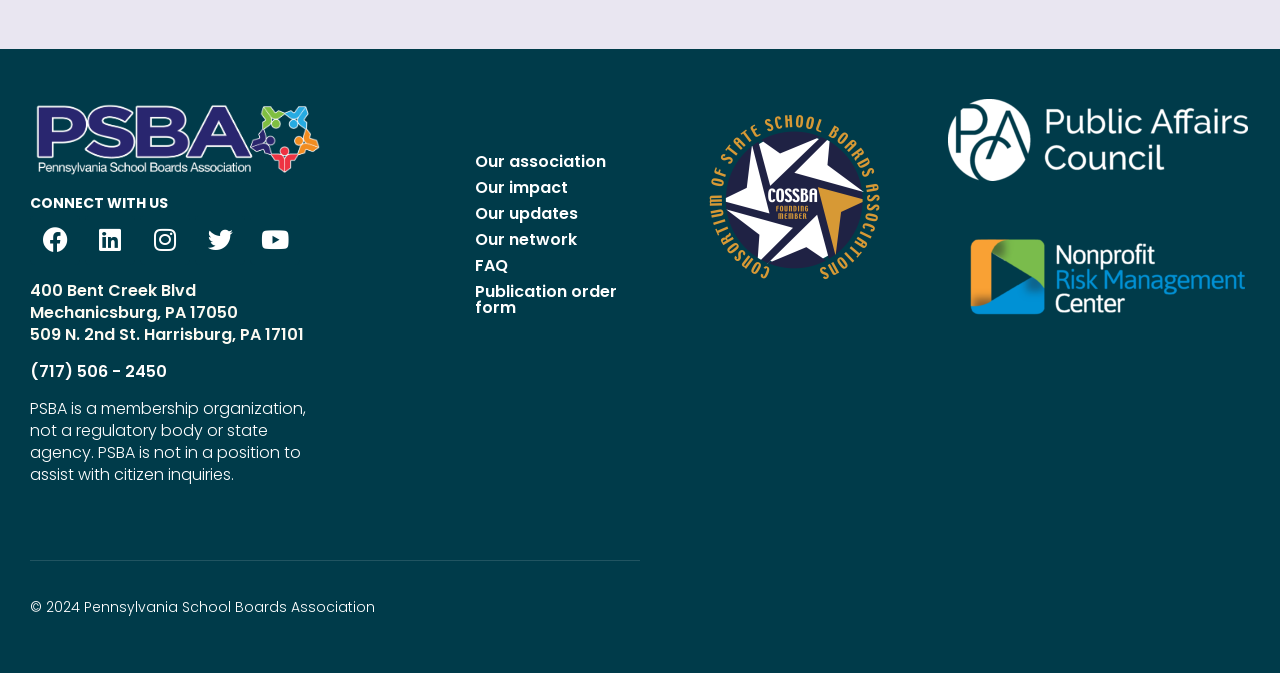Based on what you see in the screenshot, provide a thorough answer to this question: How many main navigation links are there?

There are five main navigation links: 'Our association', 'Our impact', 'Our updates', 'Our network', and 'FAQ', which can be found in the middle section of the webpage.